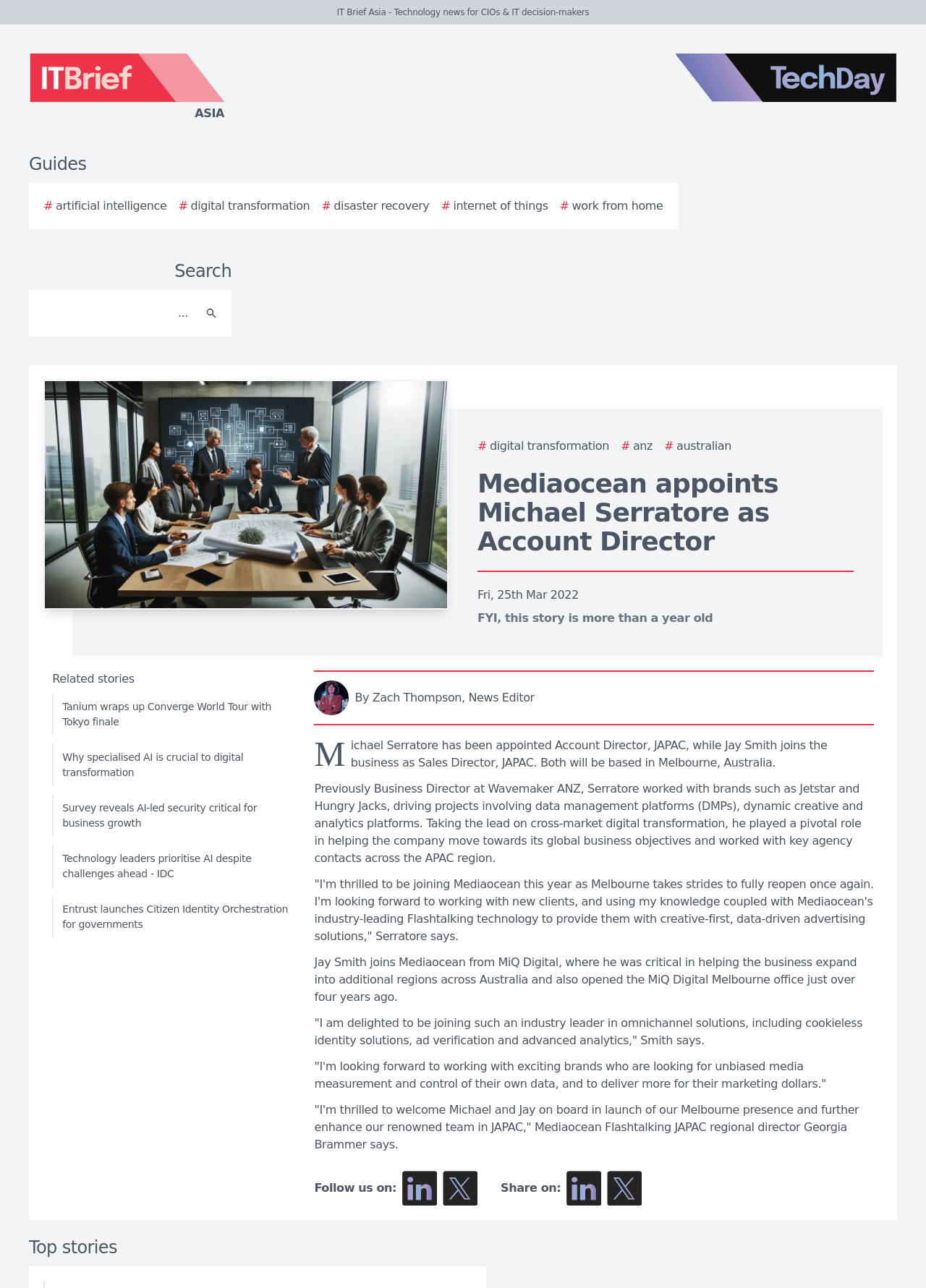Determine the bounding box coordinates of the clickable region to follow the instruction: "Follow us on LinkedIn".

[0.434, 0.909, 0.472, 0.936]